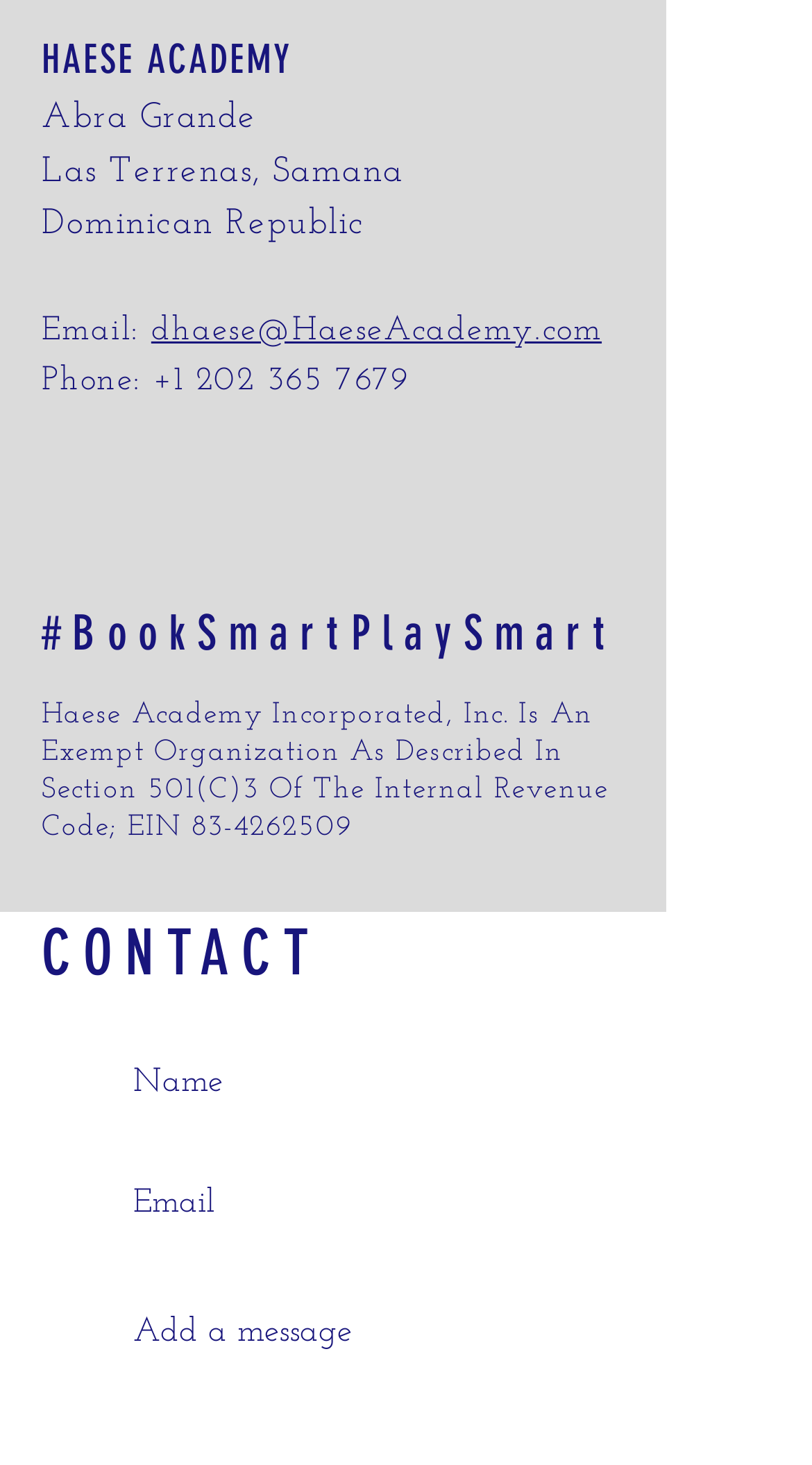Locate the coordinates of the bounding box for the clickable region that fulfills this instruction: "Click Instagram".

[0.236, 0.297, 0.3, 0.333]